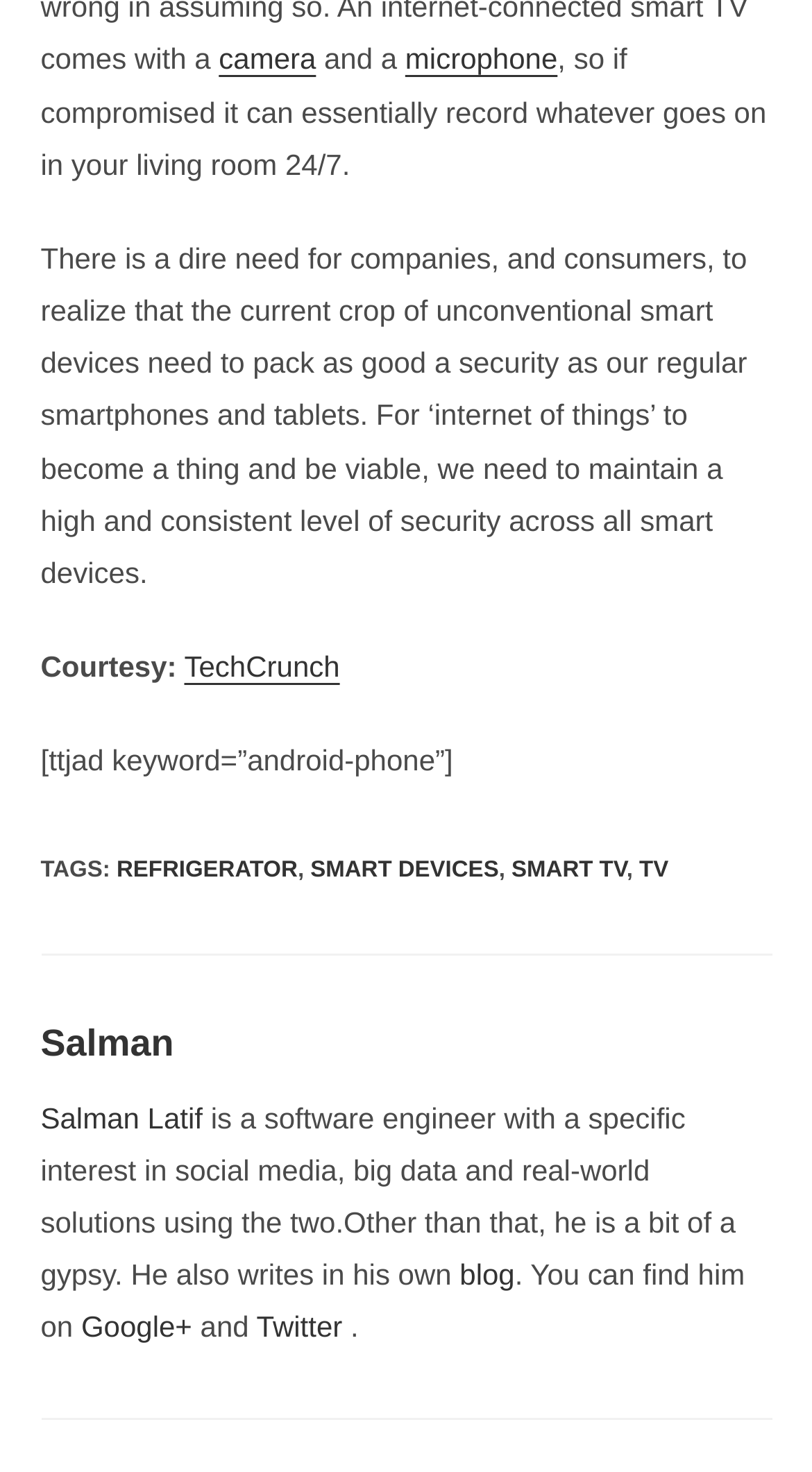Determine the bounding box coordinates of the clickable element to achieve the following action: 'visit TechCrunch'. Provide the coordinates as four float values between 0 and 1, formatted as [left, top, right, bottom].

[0.227, 0.442, 0.418, 0.464]